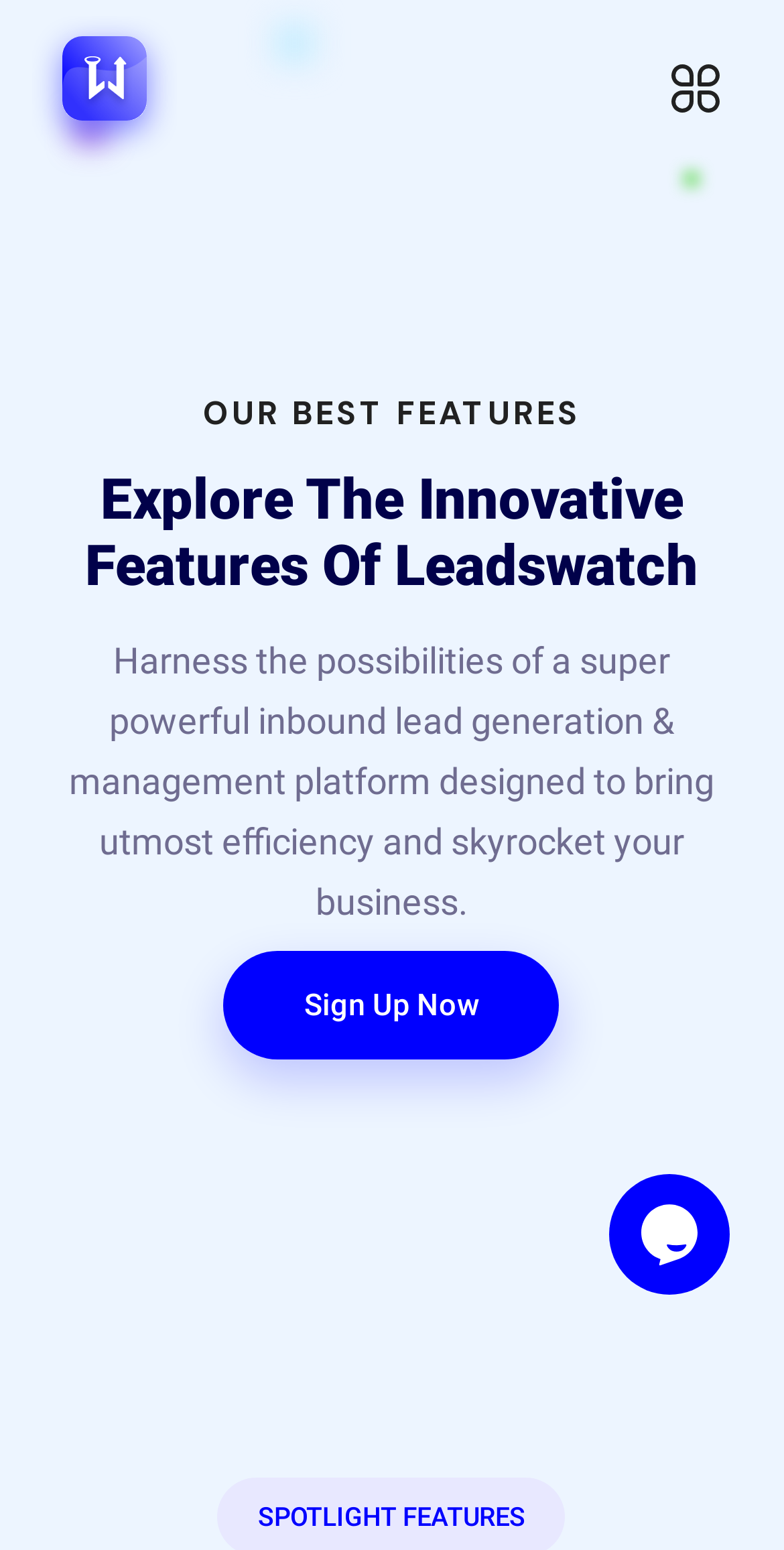Is there a chat widget on the webpage?
Answer the question with just one word or phrase using the image.

Yes